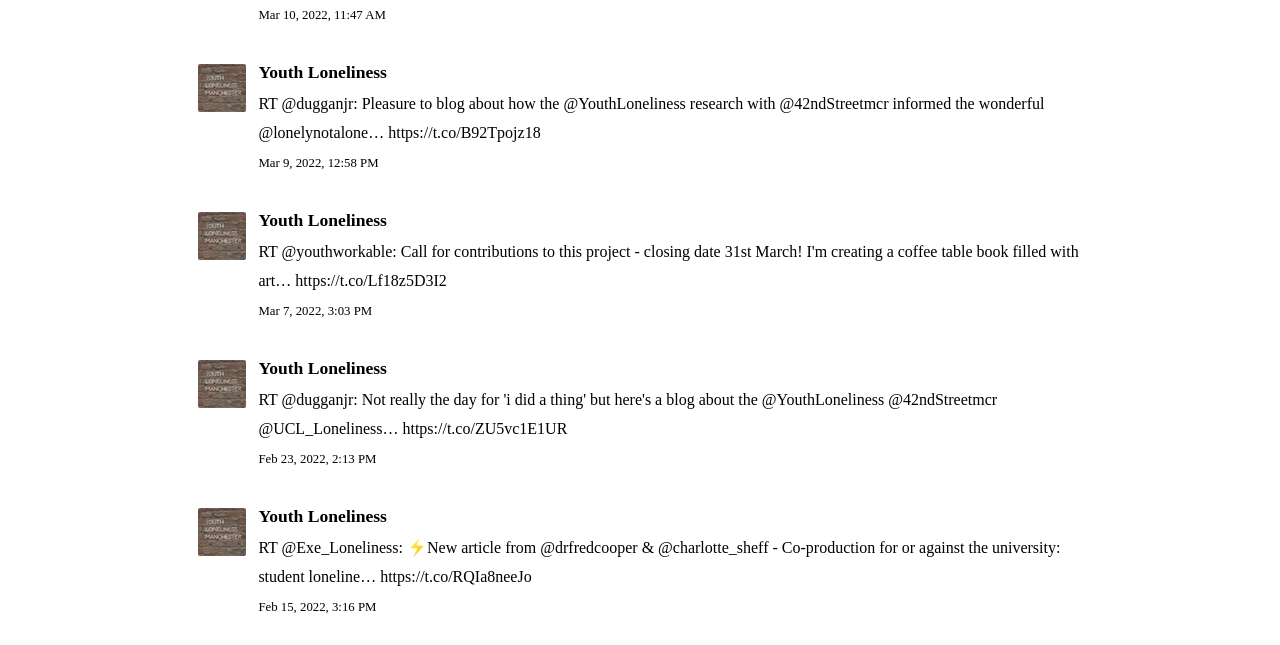Given the webpage screenshot, identify the bounding box of the UI element that matches this description: "Mar 9, 2022, 12:58 PM".

[0.202, 0.241, 0.296, 0.263]